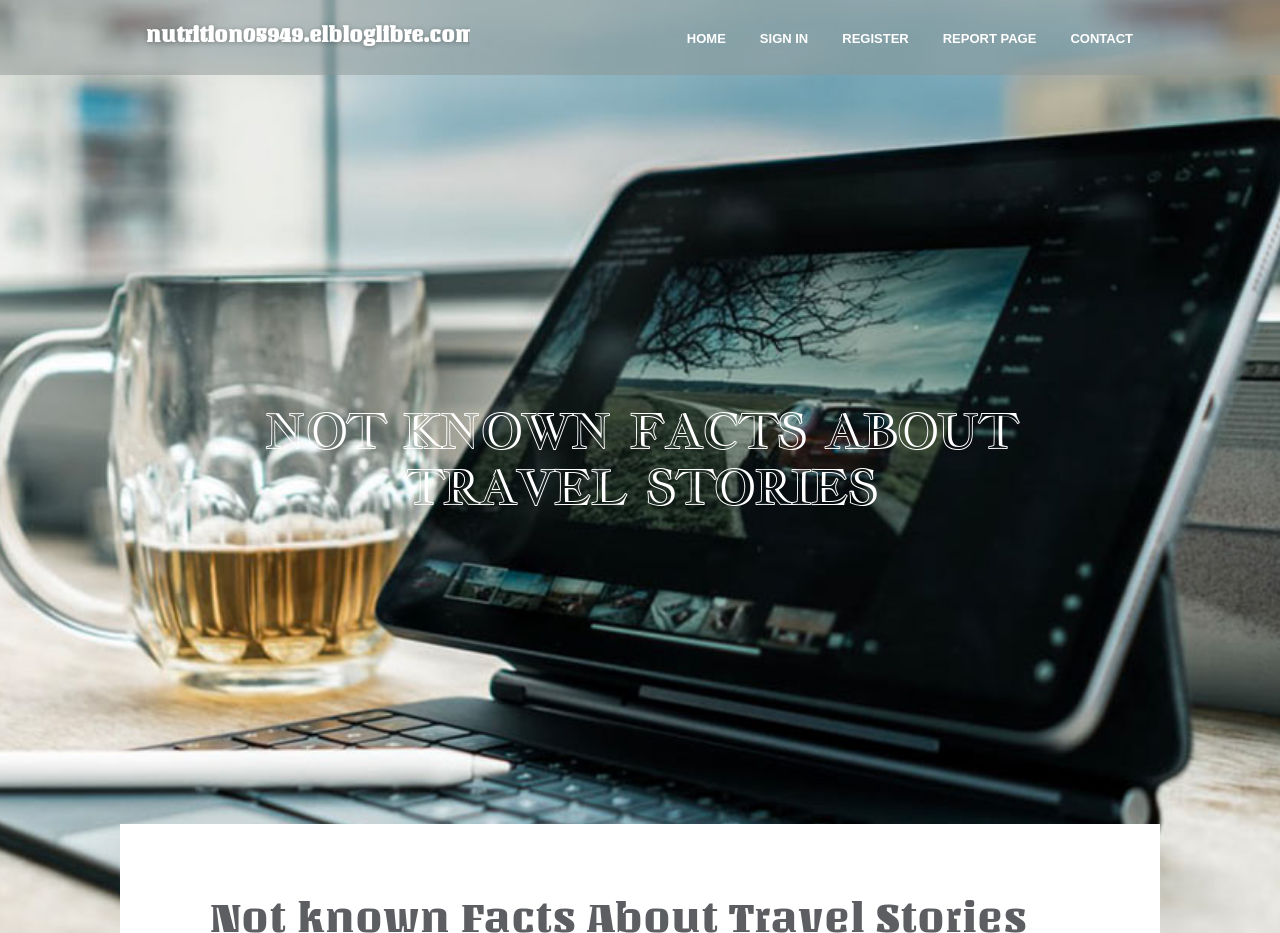Use a single word or phrase to answer the question:
How many columns are in the layout table at the top of the webpage?

1